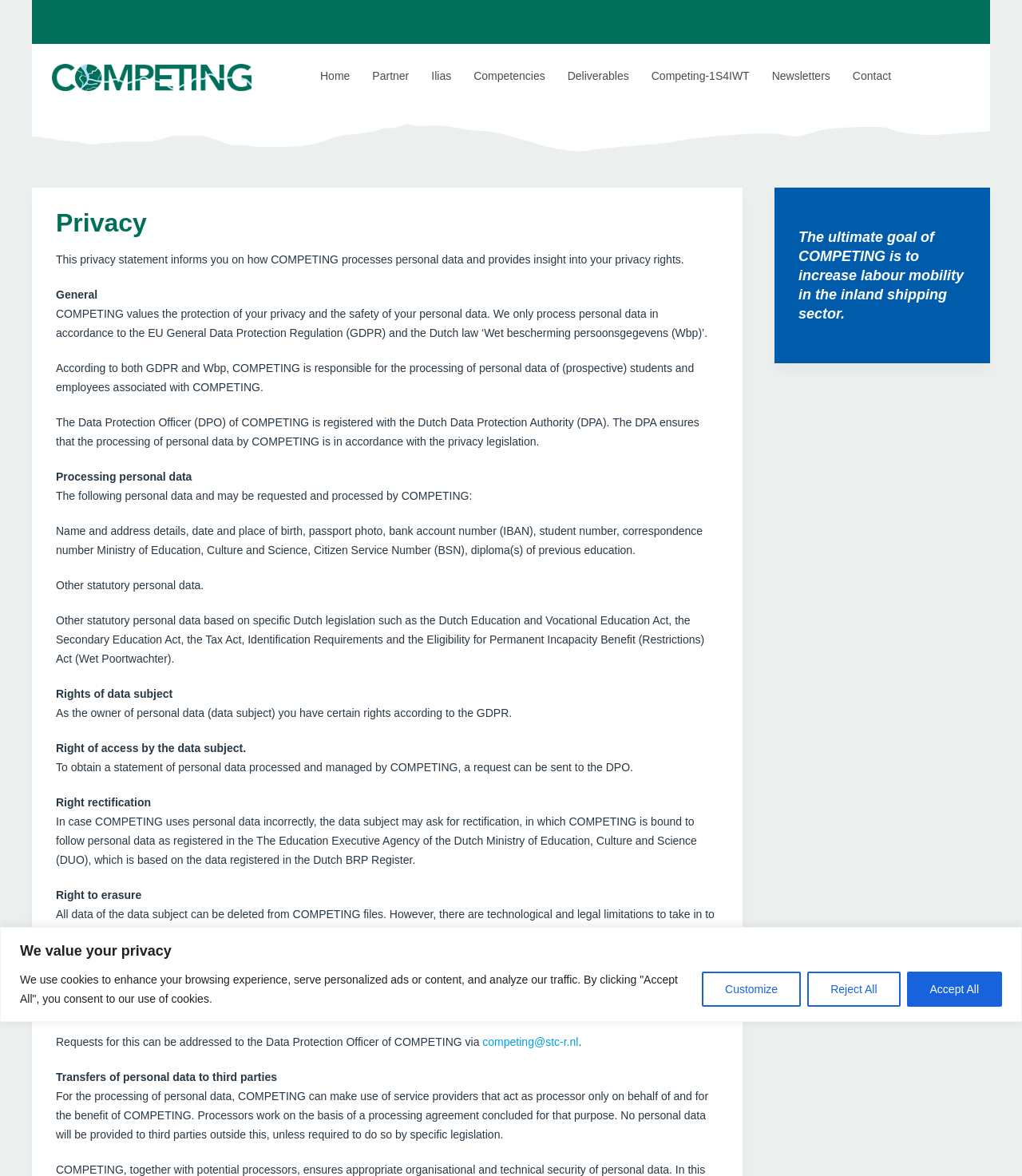Please locate the UI element described by "Home" and provide its bounding box coordinates.

[0.302, 0.051, 0.353, 0.078]